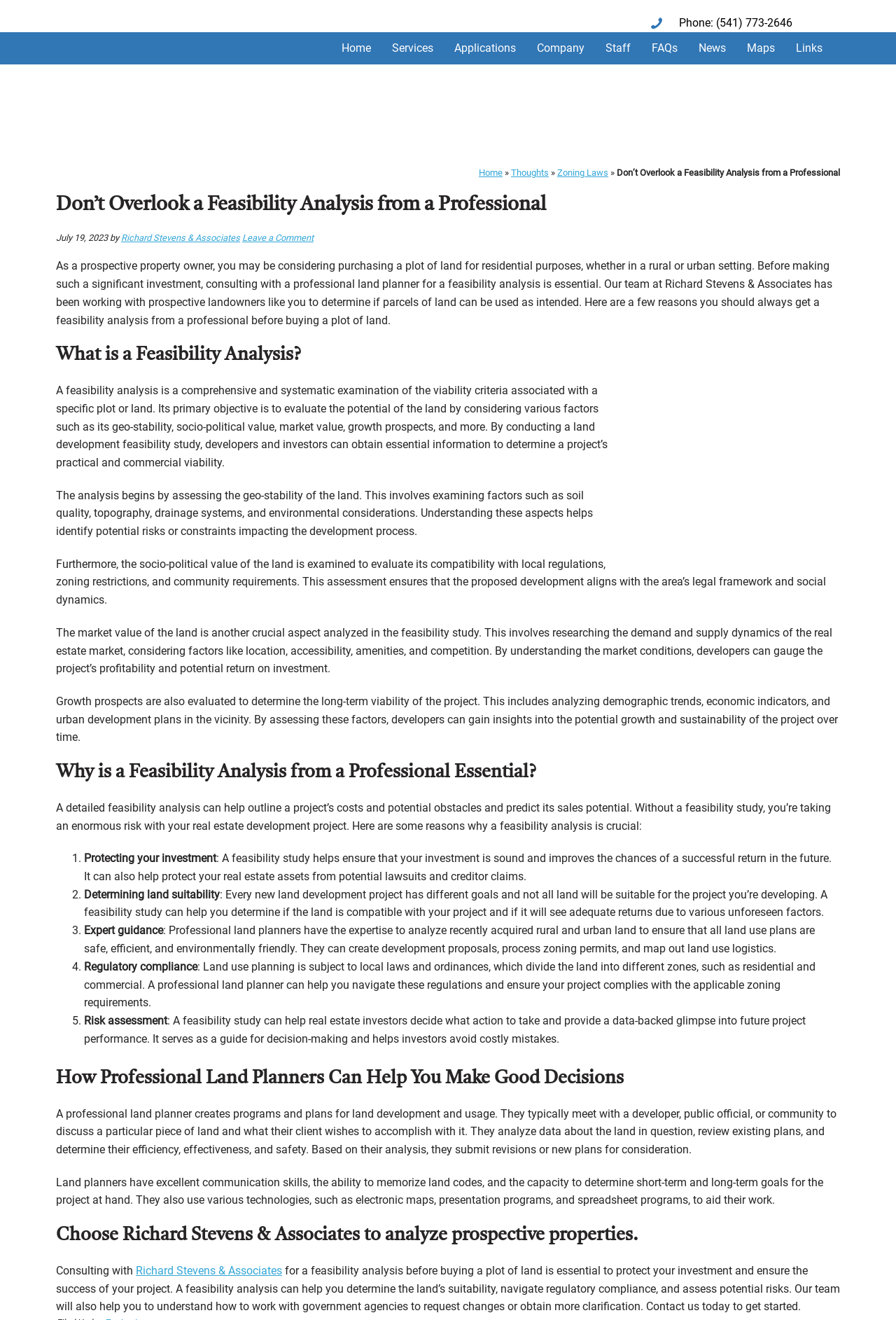Using the information from the screenshot, answer the following question thoroughly:
How many reasons are given for why a feasibility analysis is crucial?

I found the answer by counting the list markers in the section 'Why is a Feasibility Analysis from a Professional Essential?' which lists 5 reasons why a feasibility analysis is crucial.